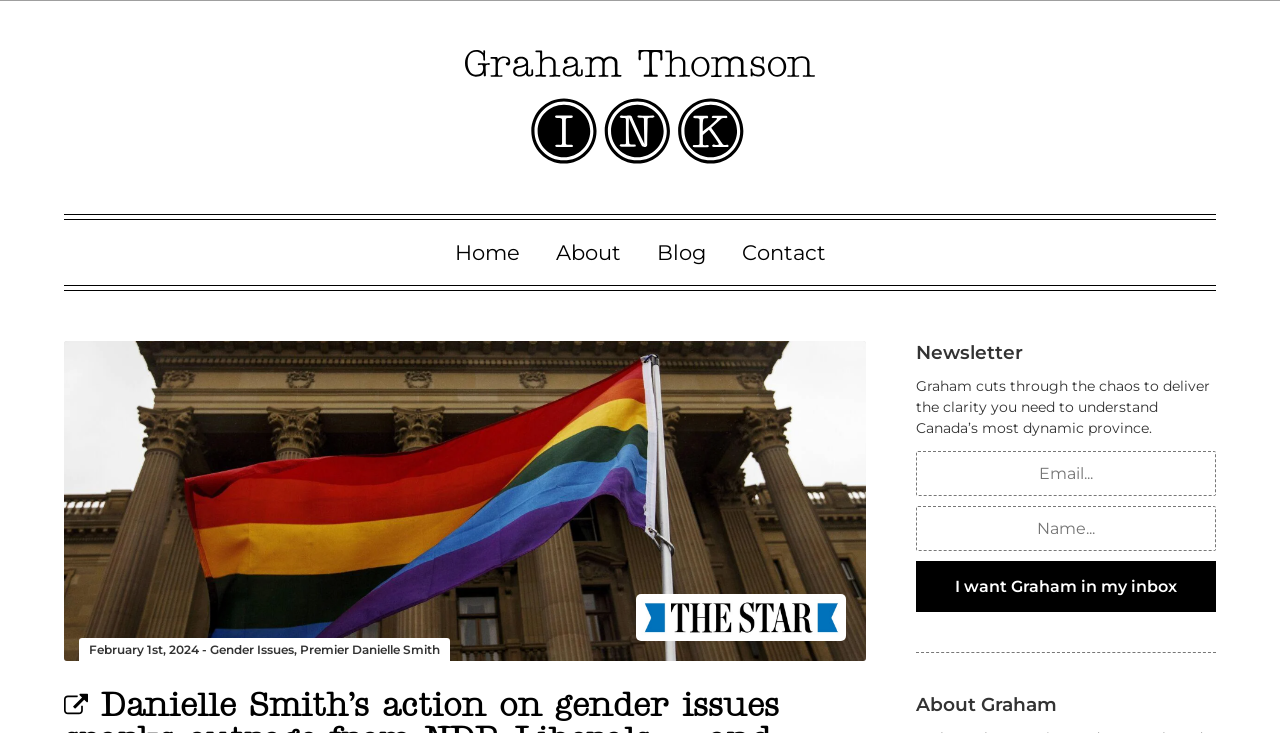Answer the question below in one word or phrase:
What is the topic of the link next to 'February 1st, 2024 -'?

Gender Issues